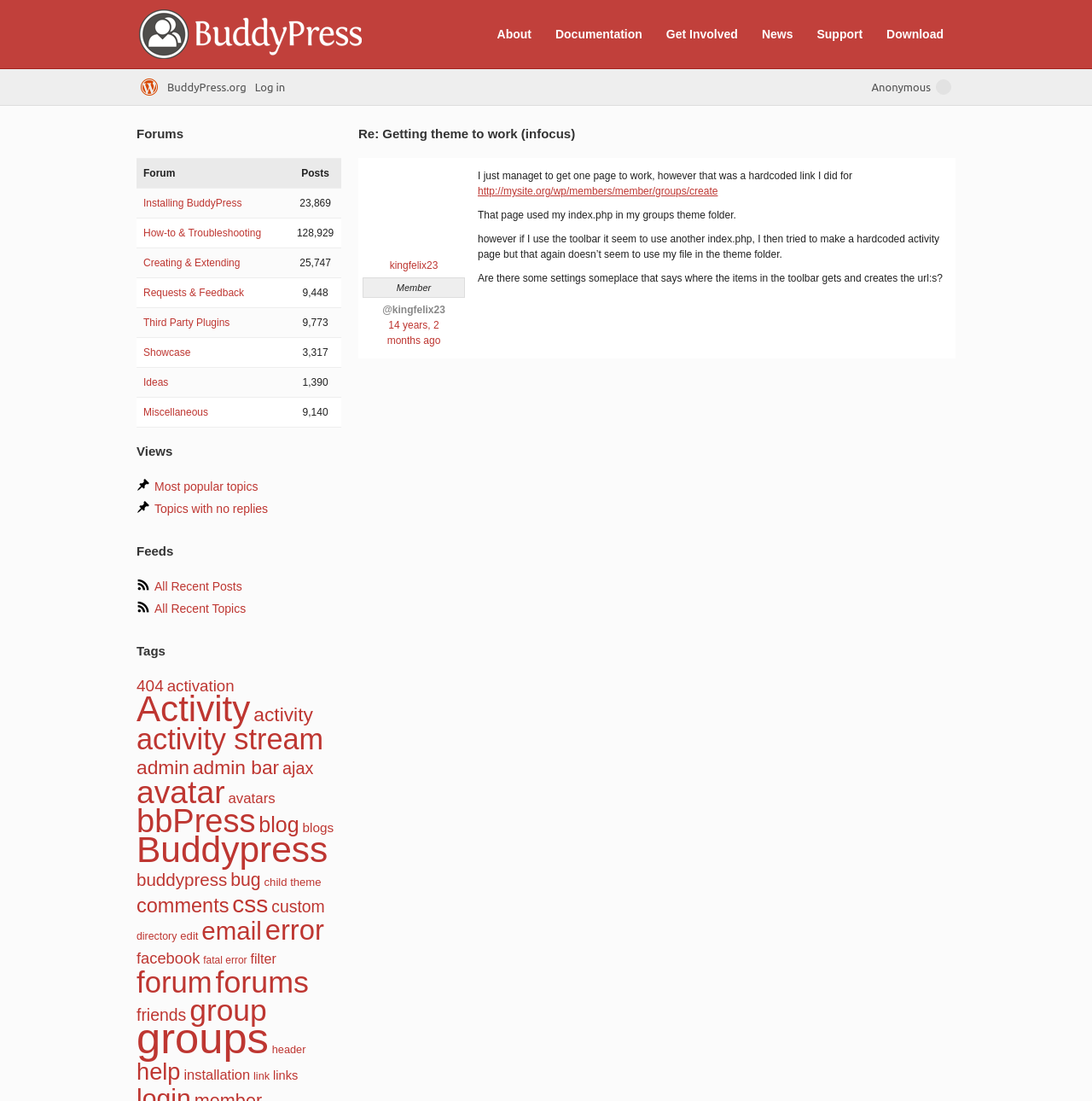Please use the details from the image to answer the following question comprehensively:
What is the name of the user who started the discussion?

The question can be answered by looking at the username mentioned in the discussion thread. The username 'kingfelix23' is mentioned in the text 'Member @kingfelix23' which indicates that kingfelix23 is the user who started the discussion.